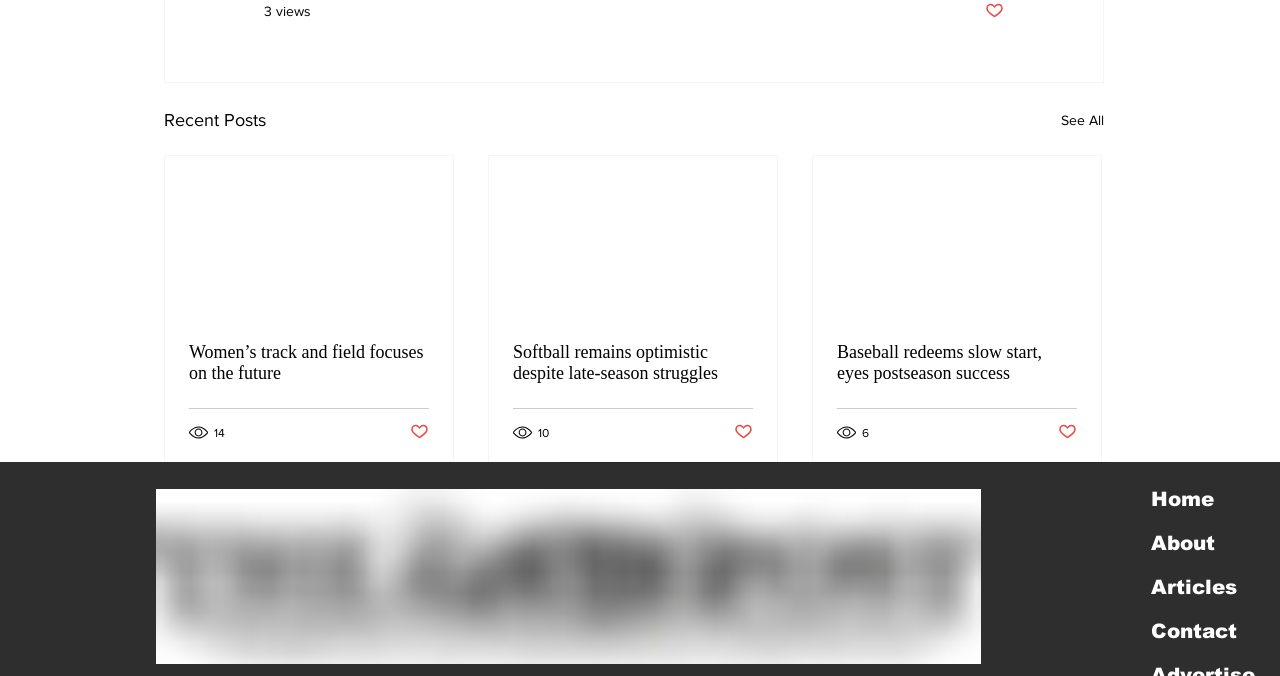Please specify the bounding box coordinates of the clickable region necessary for completing the following instruction: "Click the 'Post not marked as liked' button". The coordinates must consist of four float numbers between 0 and 1, i.e., [left, top, right, bottom].

[0.77, 0.001, 0.784, 0.032]